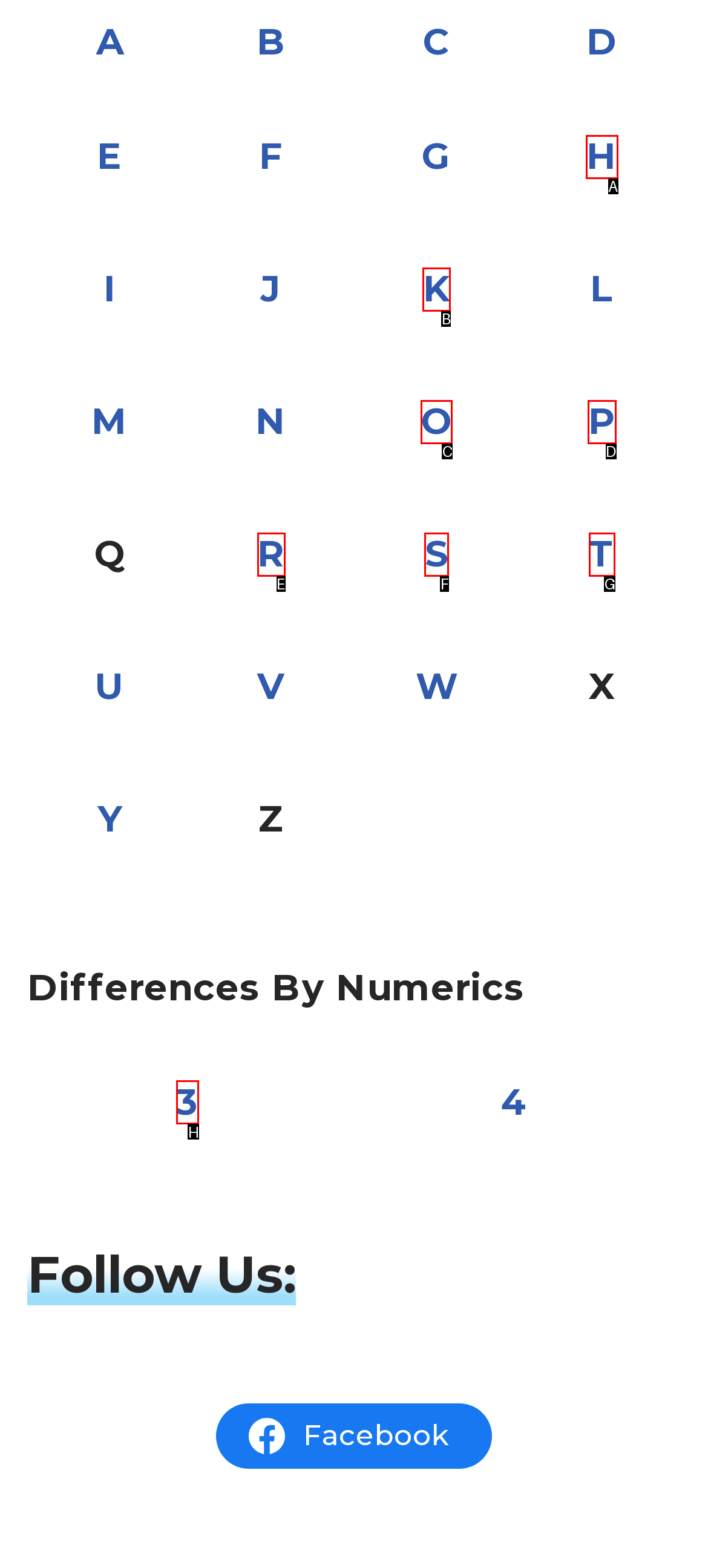Among the marked elements in the screenshot, which letter corresponds to the UI element needed for the task: click link 3?

H